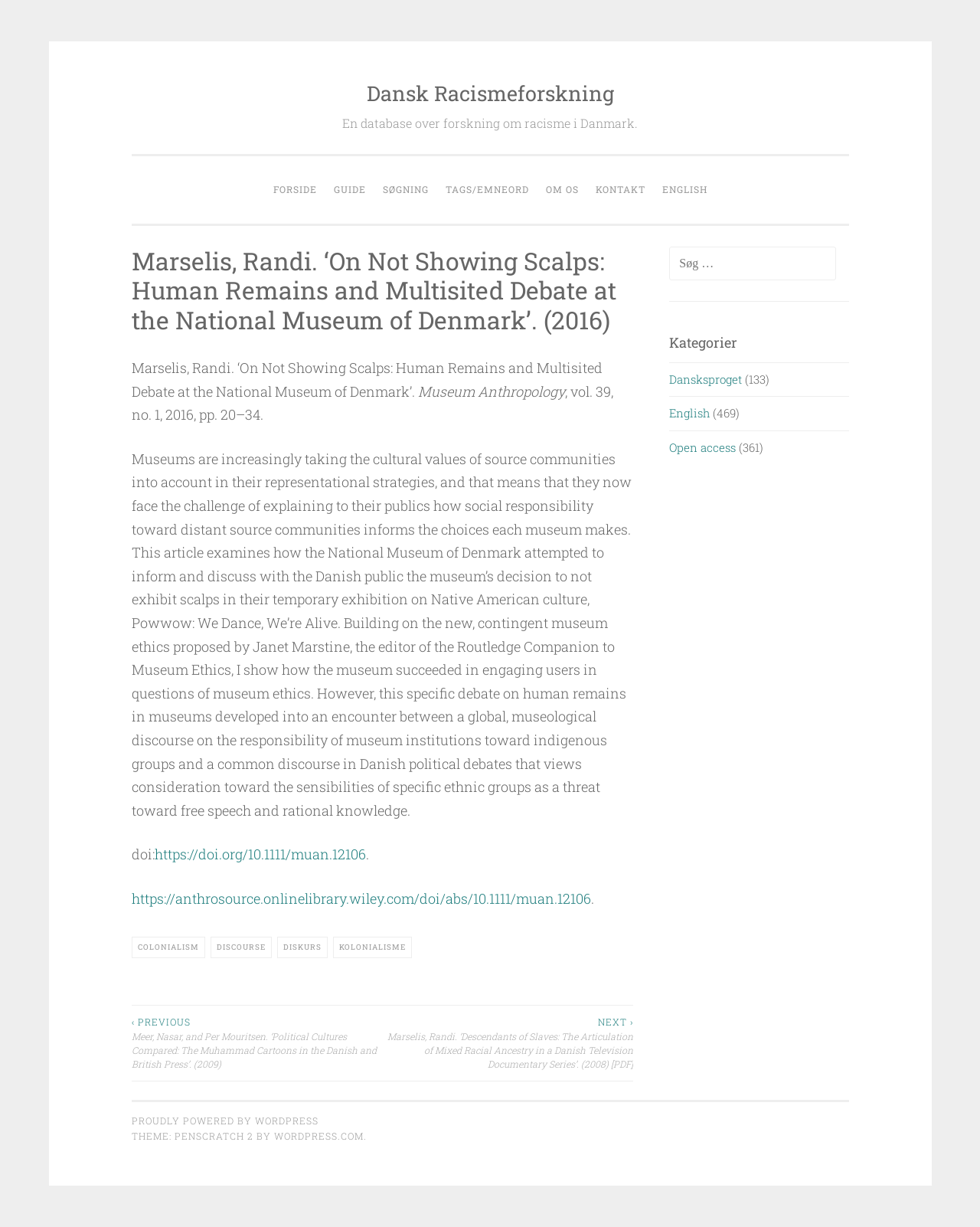Identify the bounding box coordinates of the section to be clicked to complete the task described by the following instruction: "View the next article". The coordinates should be four float numbers between 0 and 1, formatted as [left, top, right, bottom].

[0.39, 0.827, 0.646, 0.873]